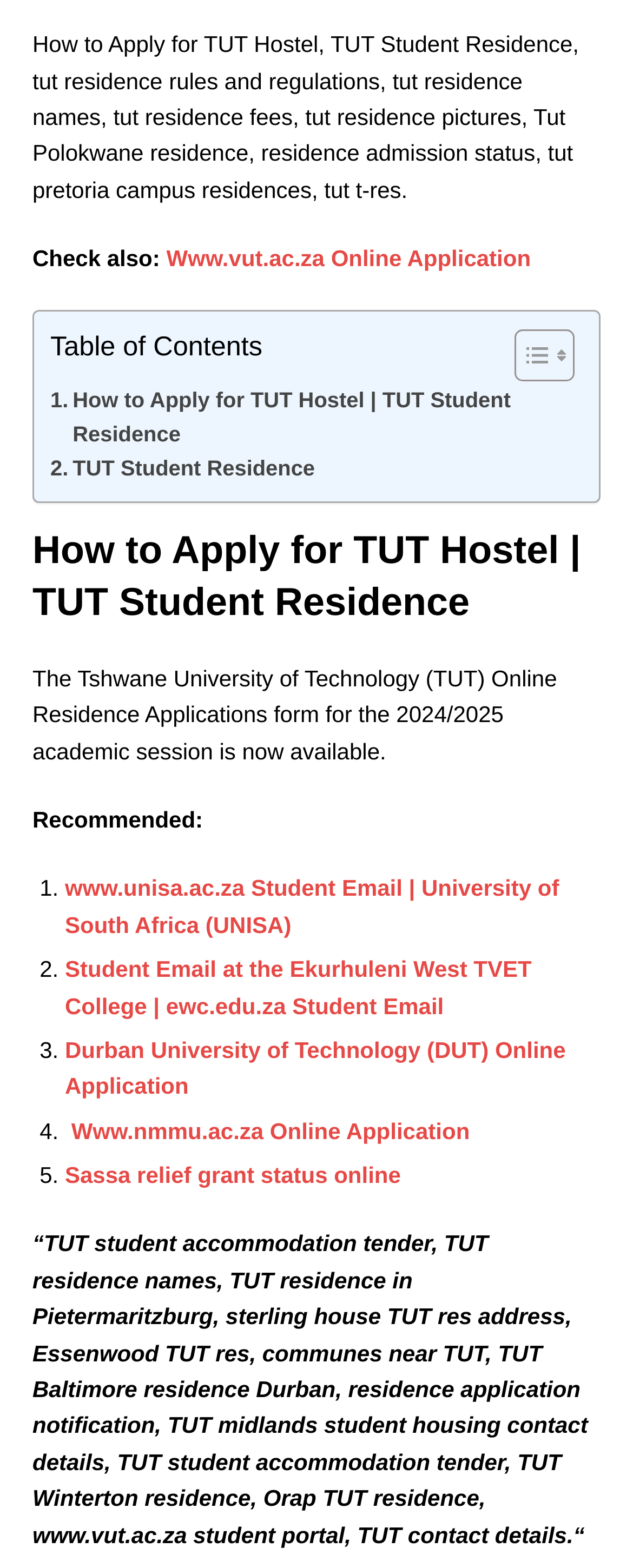Can you find the bounding box coordinates of the area I should click to execute the following instruction: "Go to 'Durban University of Technology (DUT) Online Application'"?

[0.103, 0.661, 0.894, 0.701]